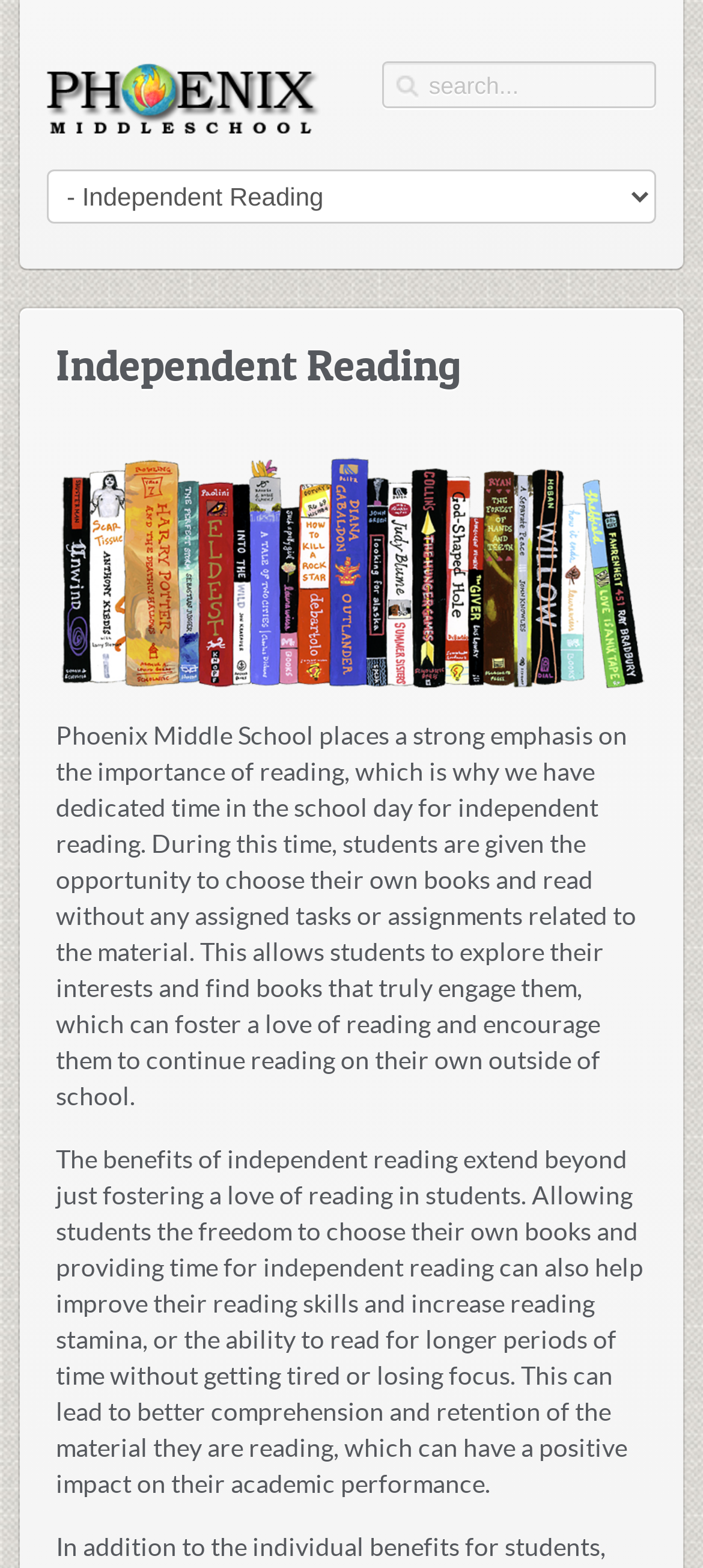What is depicted in the image on the webpage?
Please describe in detail the information shown in the image to answer the question.

The image on the webpage is described as 'YA Bookshelf', which suggests that it is an image of a bookshelf containing young adult books, possibly related to the independent reading program at Phoenix Middle School.